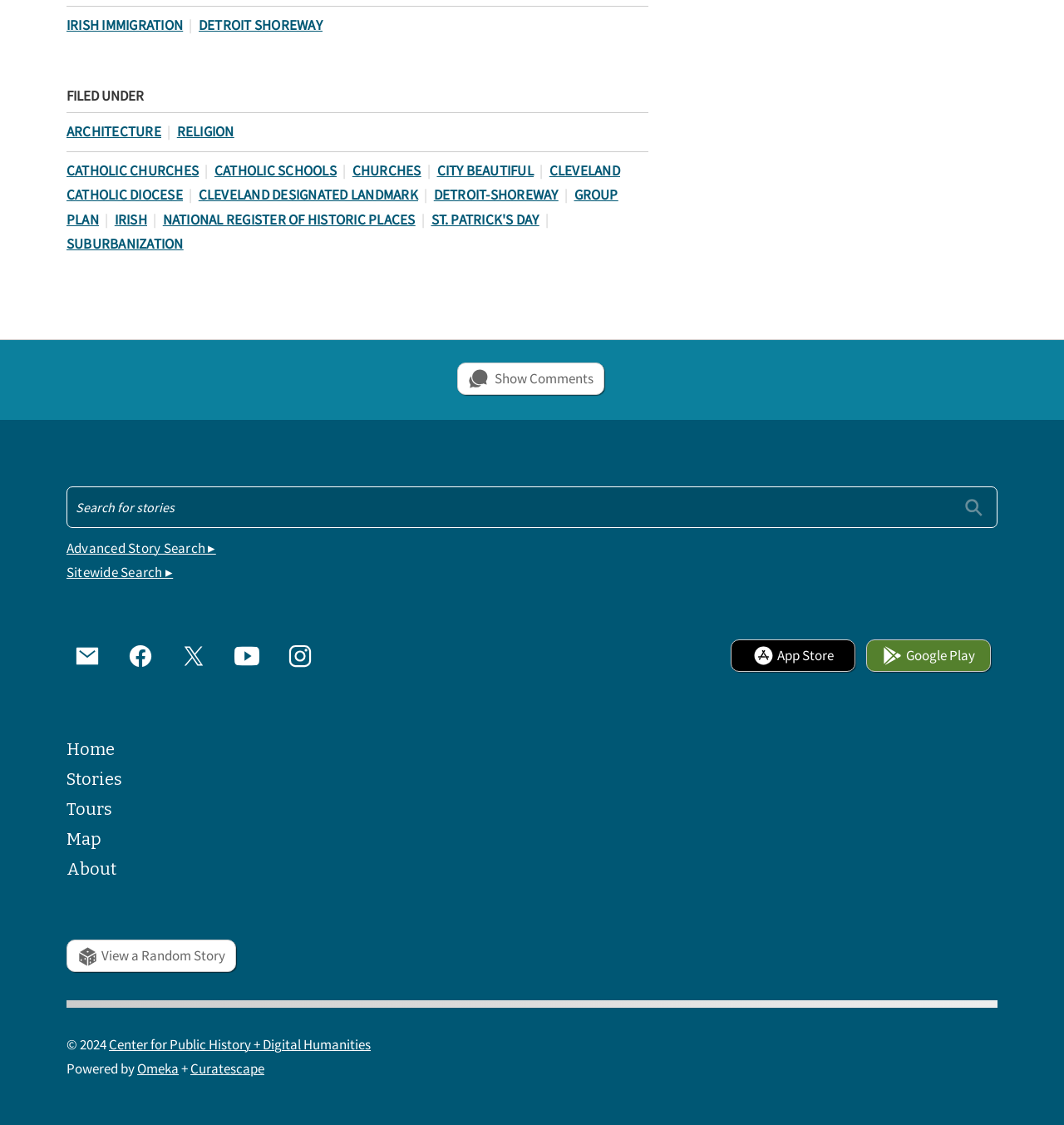Please determine the bounding box coordinates of the clickable area required to carry out the following instruction: "Go to the 'About' page". The coordinates must be four float numbers between 0 and 1, represented as [left, top, right, bottom].

[0.062, 0.764, 0.109, 0.781]